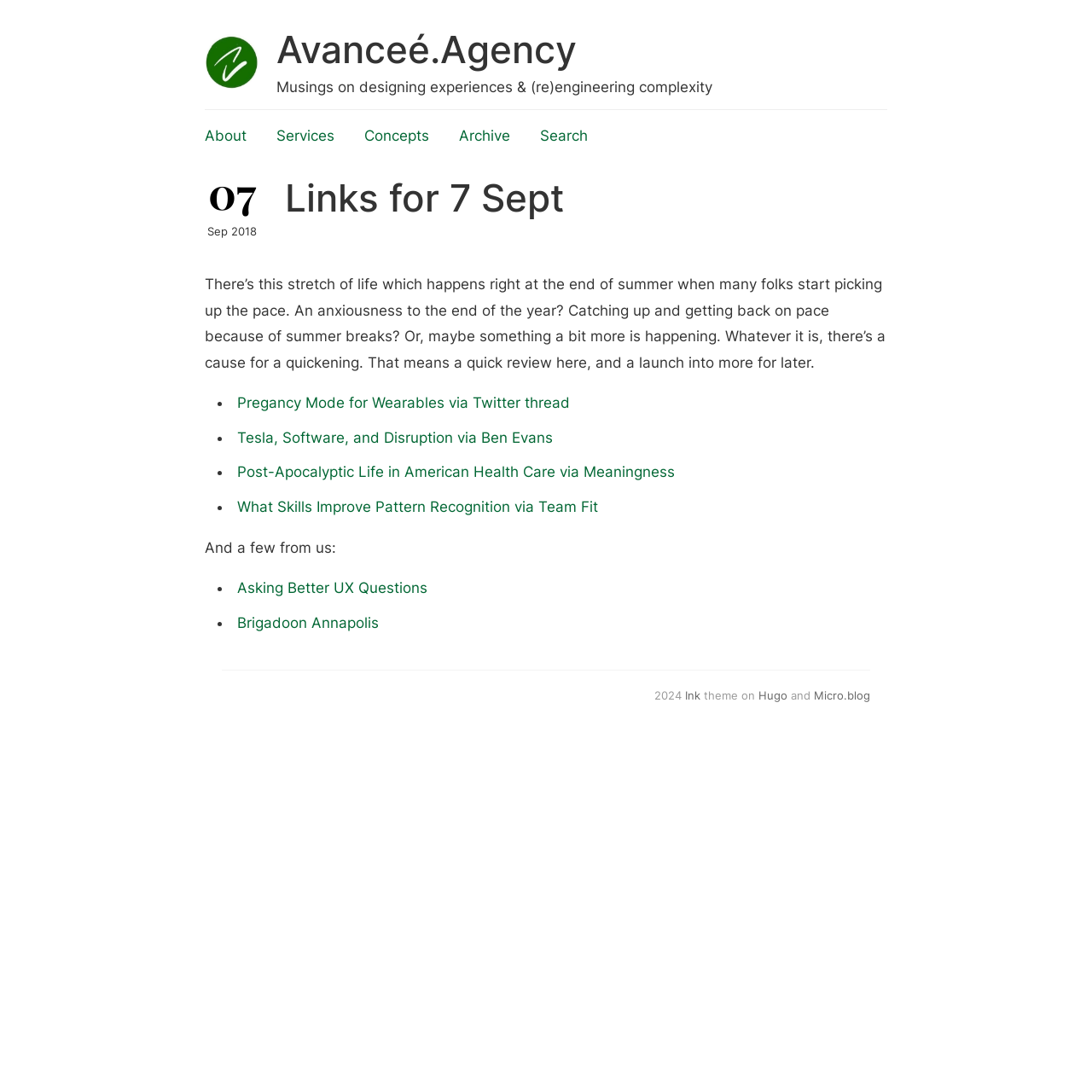Please locate the bounding box coordinates of the region I need to click to follow this instruction: "check out Pregancy Mode for Wearables".

[0.217, 0.361, 0.522, 0.377]